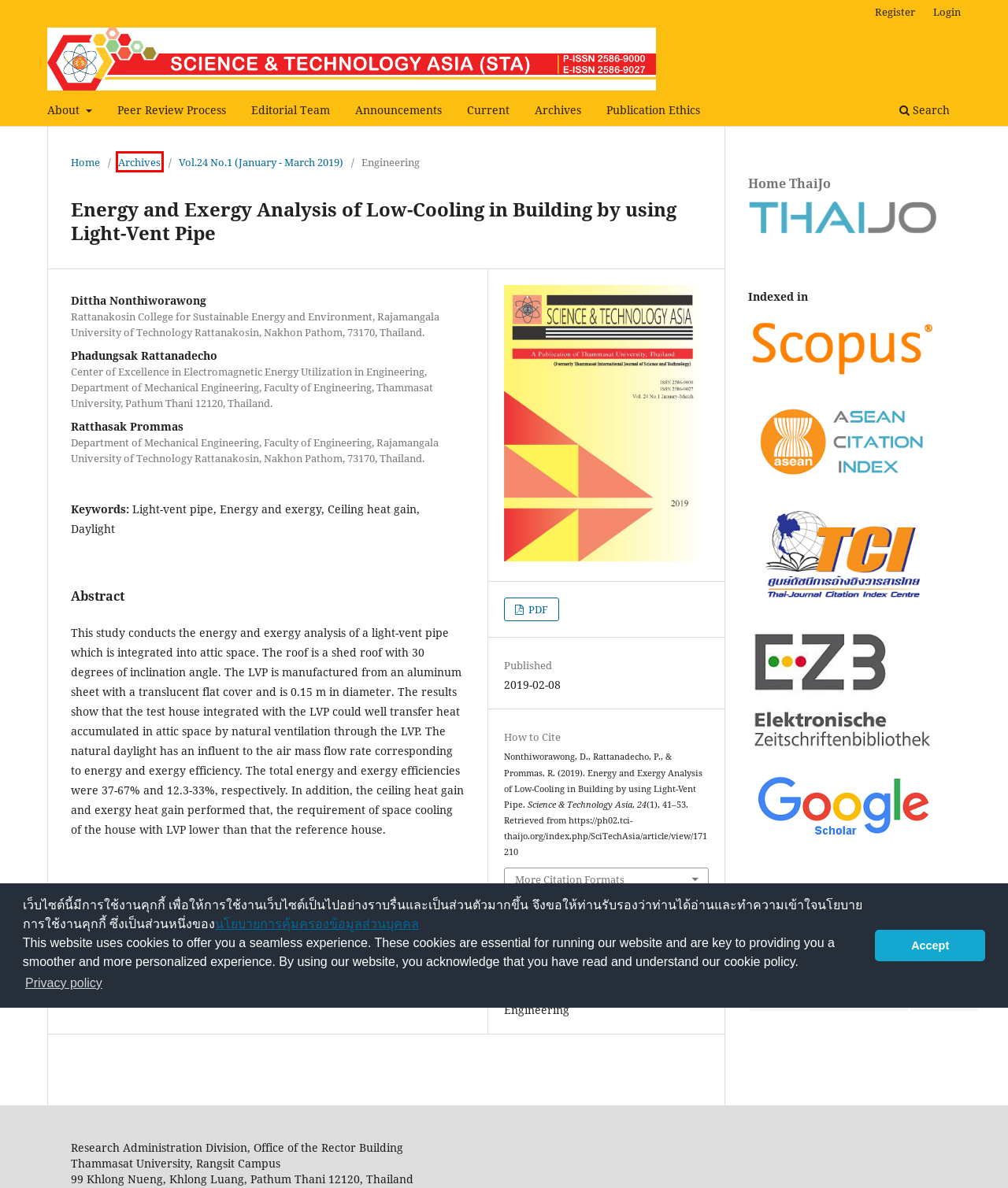You have a screenshot showing a webpage with a red bounding box around a UI element. Choose the webpage description that best matches the new page after clicking the highlighted element. Here are the options:
A. Science & Technology Asia
B. Publication Ethics
							| Science & Technology Asia
C. Search
							| Science & Technology Asia
D. Editorial Team
							| Science & Technology Asia
E. Archives
	
							| Science & Technology Asia
F. นโยบายการคุ้มครองข้อมูลส่วนบุคคล ของสำนักงานพัฒนาวิทยาศาสตร์และเทคโนโลยีแห่งชาติ - NSTDA
G. Privacy Policy - NSTDA Eng
H. Sign in to thaijo

E